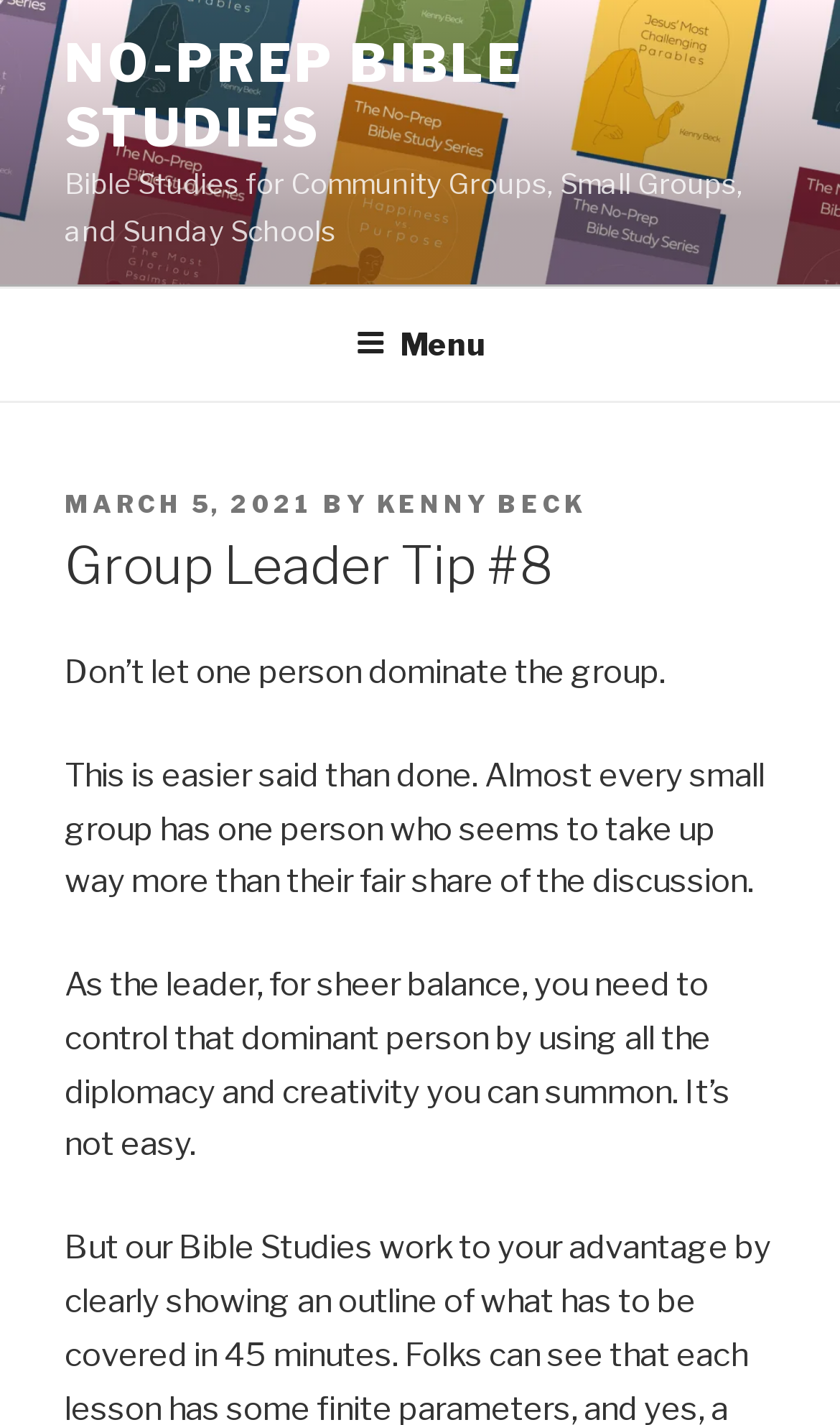Summarize the contents and layout of the webpage in detail.

The webpage appears to be a blog post or article titled "Group Leader Tip #8 – No-Prep Bible Studies". At the top, there is a link to "NO-PREP BIBLE STUDIES" and a brief description of the content, "Bible Studies for Community Groups, Small Groups, and Sunday Schools". 

Below this, there is a top menu navigation bar that spans the entire width of the page. Within this menu, there is a button labeled "Menu" that, when expanded, reveals a dropdown menu.

The main content of the page is divided into sections. The first section contains metadata about the post, including the date "MARCH 5, 2021" and the author "KENNY BECK". 

The main article is headed by a title "Group Leader Tip #8" and consists of three paragraphs of text. The first paragraph advises against letting one person dominate a group discussion. The second paragraph explains that this is a common problem in small groups and that the leader needs to find ways to balance the conversation. The third paragraph emphasizes the importance of diplomacy and creativity in controlling dominant personalities.